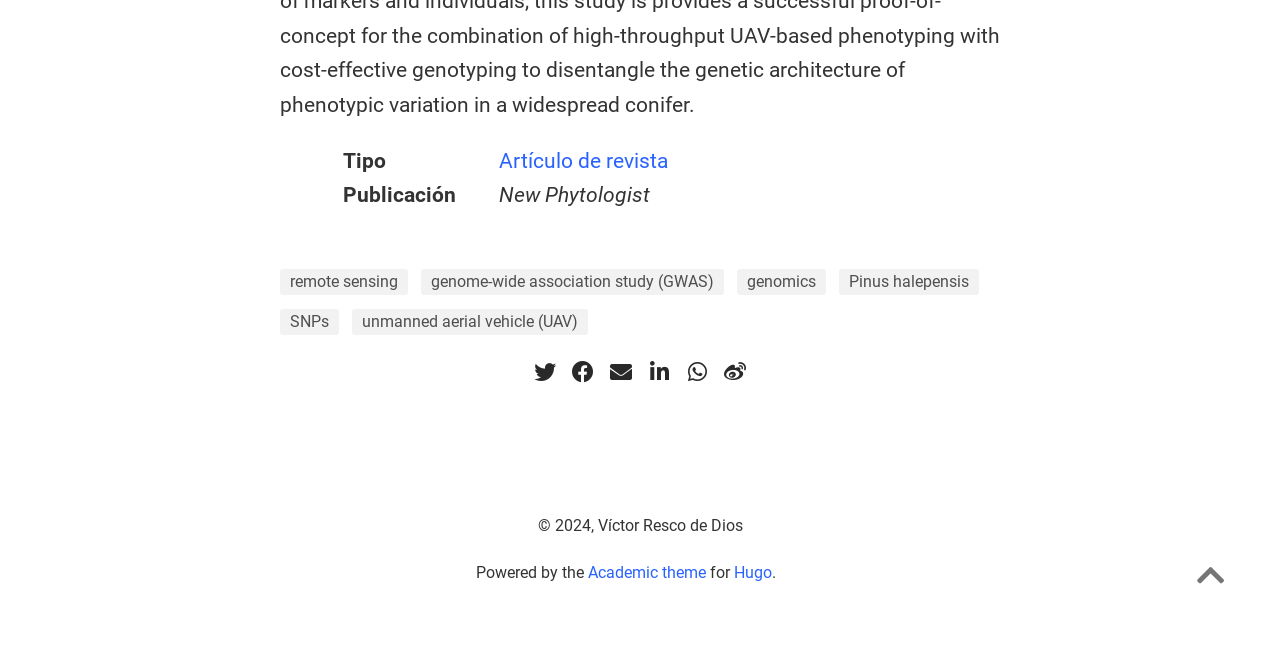Please find and report the bounding box coordinates of the element to click in order to perform the following action: "Follow the 'remote sensing' link". The coordinates should be expressed as four float numbers between 0 and 1, in the format [left, top, right, bottom].

[0.219, 0.414, 0.319, 0.454]